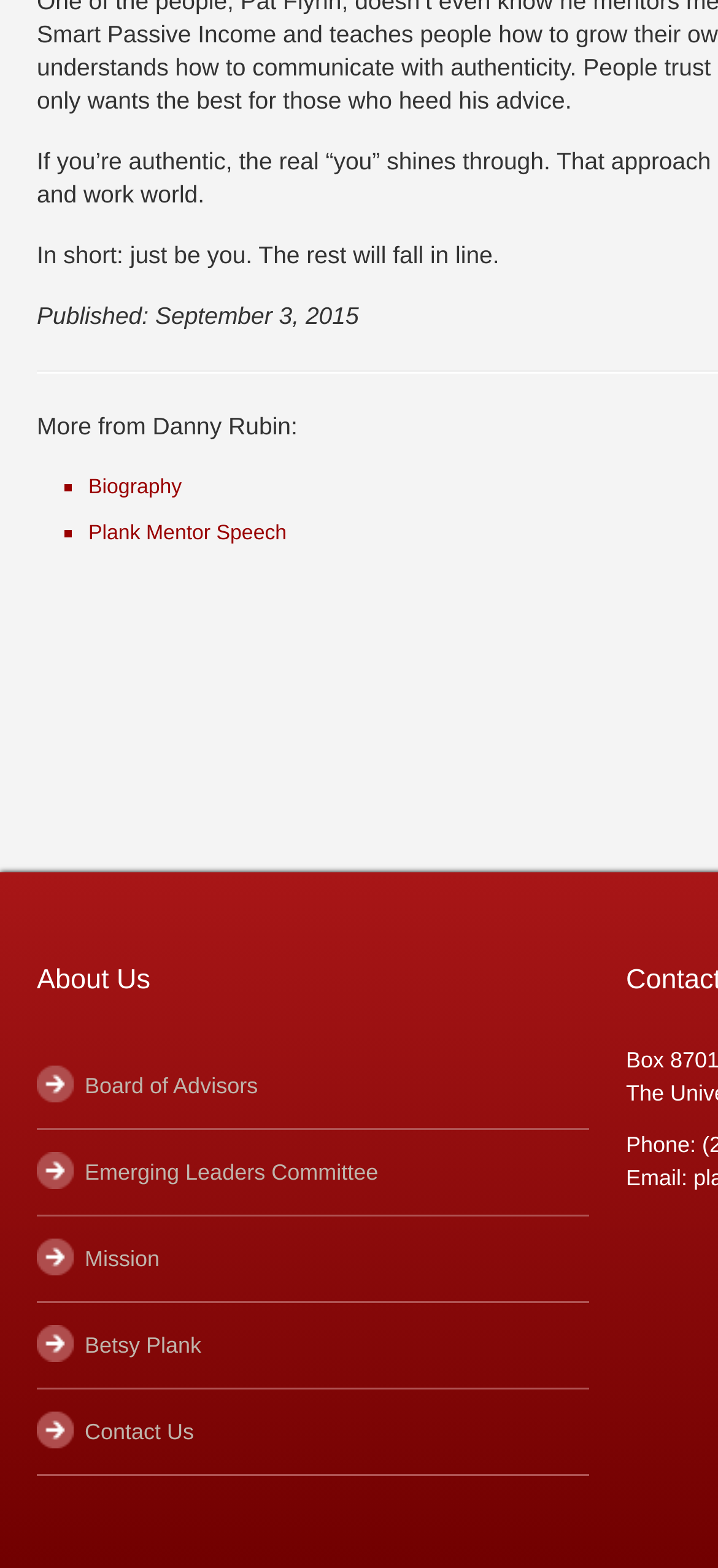What is the quote on the webpage?
Using the image, provide a concise answer in one word or a short phrase.

In short: just be you.